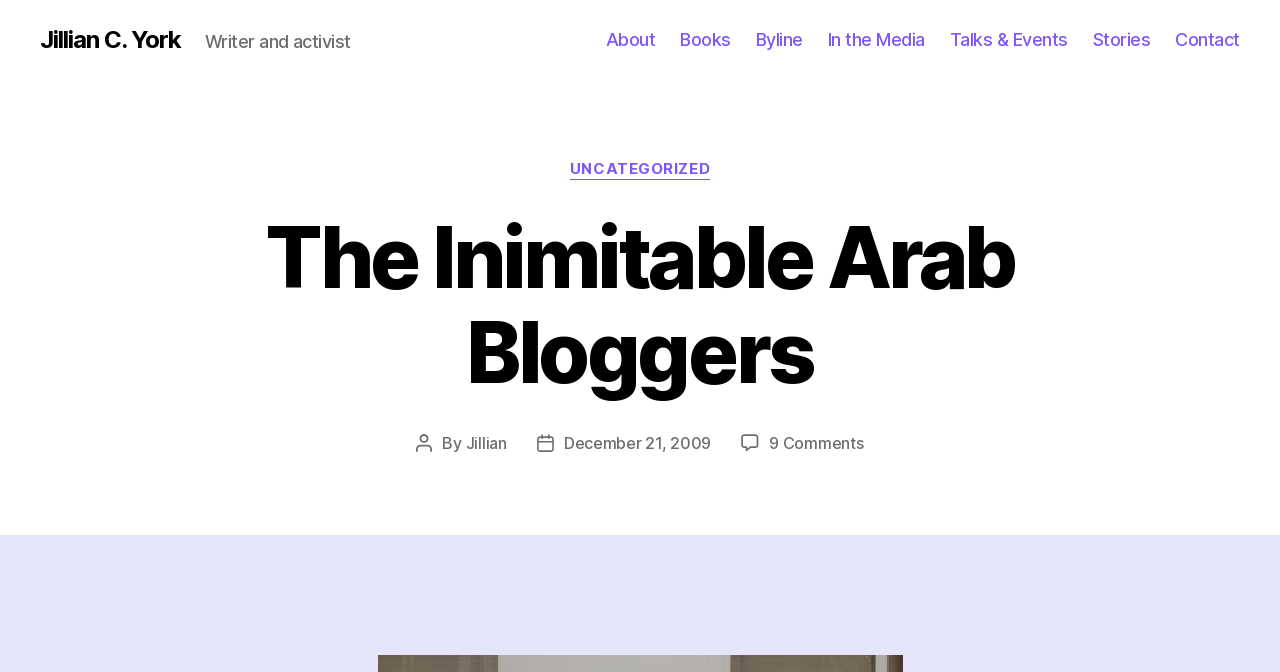Who is the author of this blog?
Using the information from the image, provide a comprehensive answer to the question.

The author of this blog is identified as Jillian C. York, which is mentioned in the link 'Jillian C. York' at the top of the page, and also in the text 'By Jillian' in the post metadata.